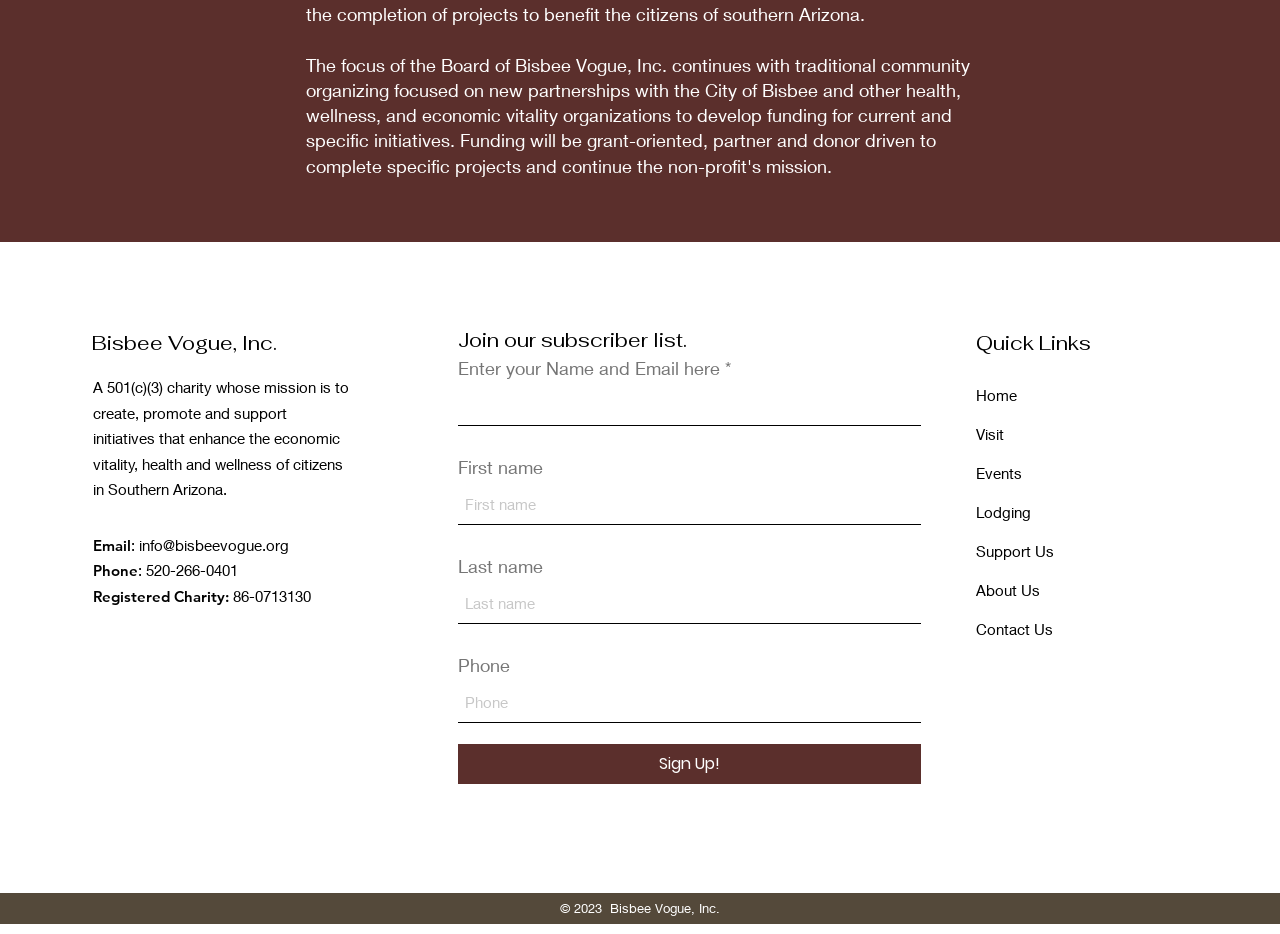Answer the question in a single word or phrase:
How many links are there in the 'Quick Links' section?

7